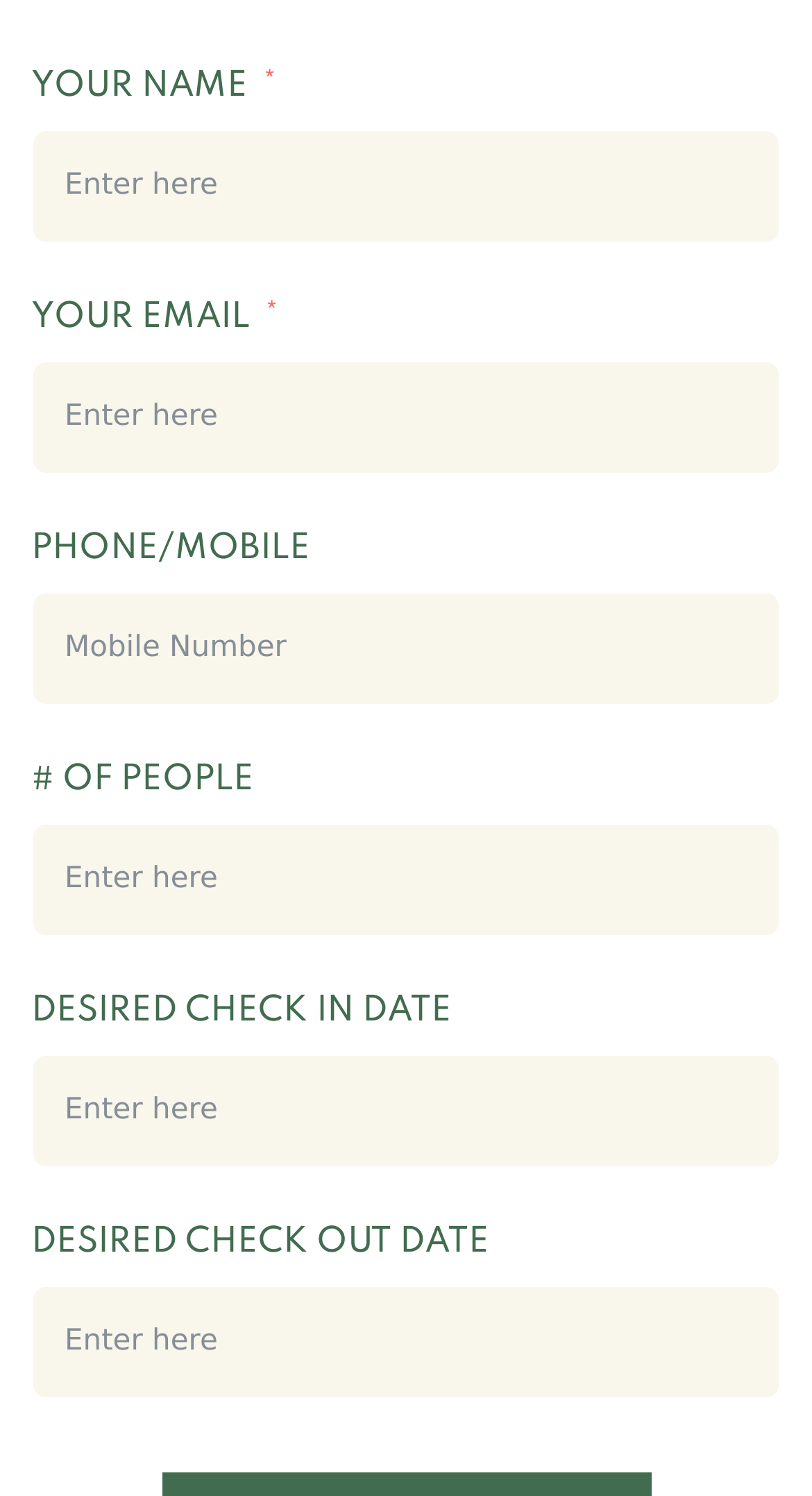What is the first field to fill in?
Give a one-word or short-phrase answer derived from the screenshot.

Your Name